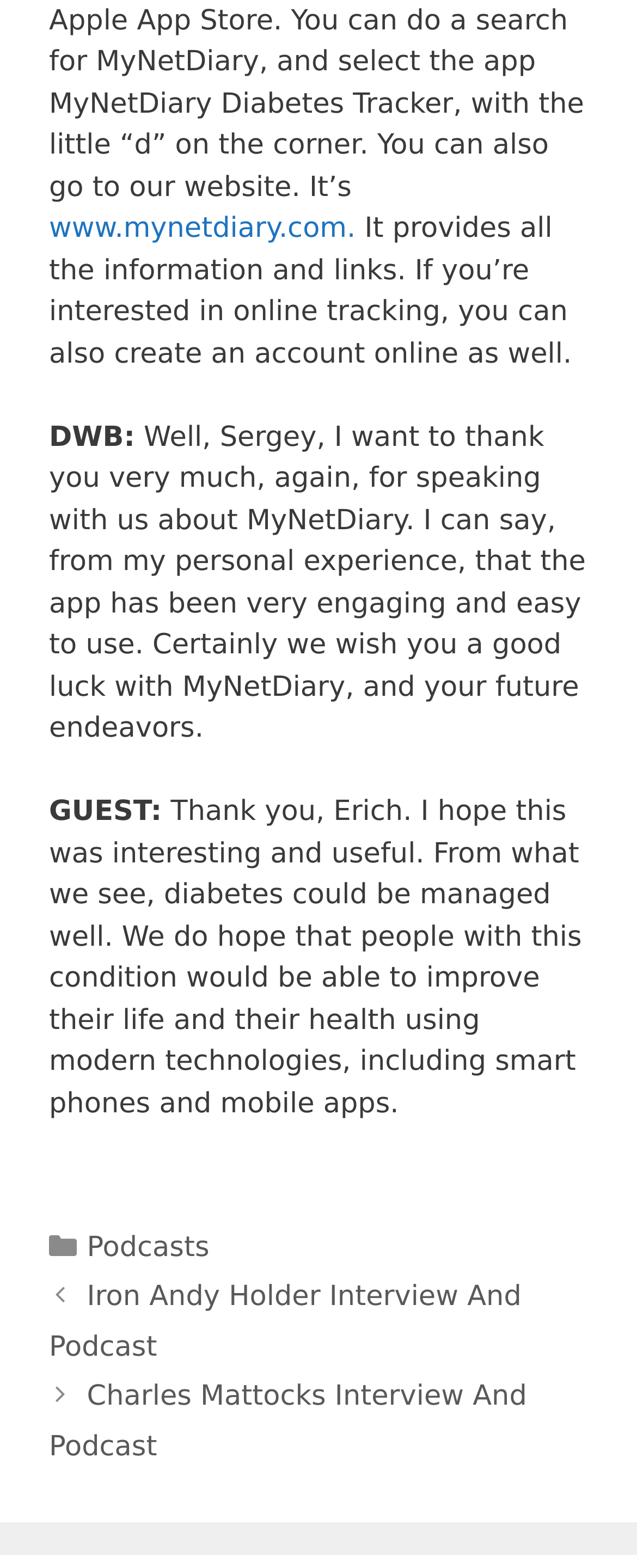Answer the following in one word or a short phrase: 
What is the website about?

MyNetDiary